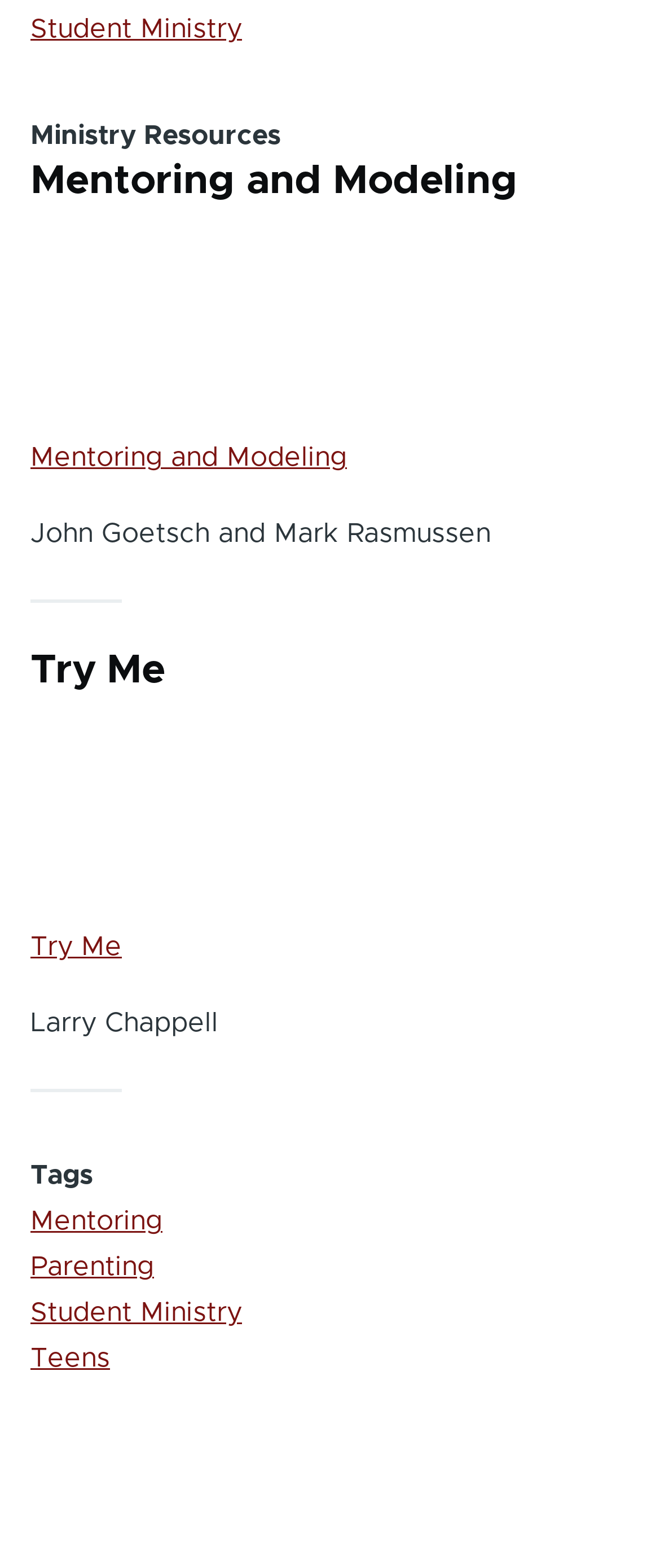Determine the bounding box coordinates of the clickable region to follow the instruction: "Click on 'Teens'".

[0.046, 0.858, 0.167, 0.875]